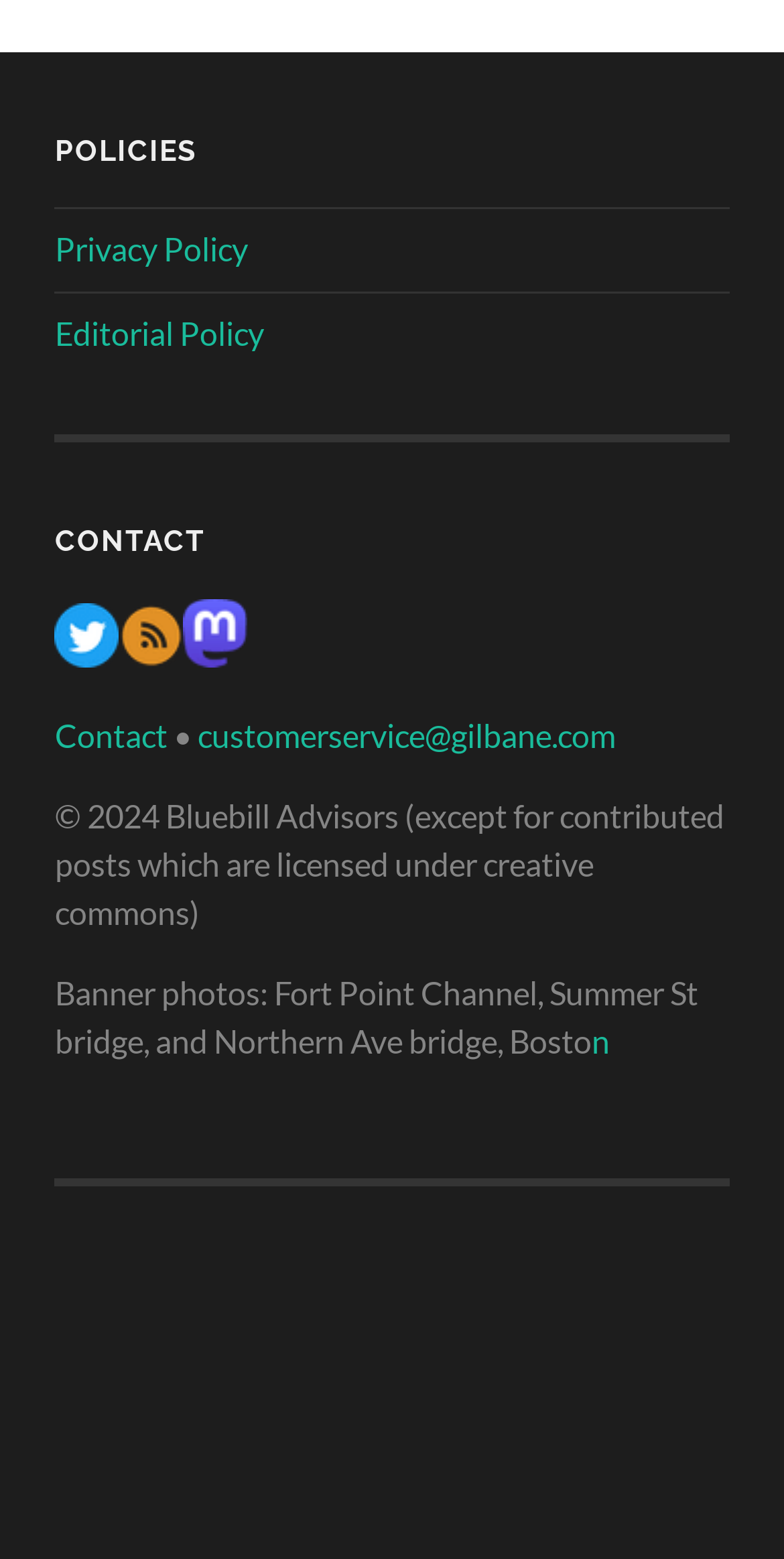What is the year of the copyright?
Based on the visual content, answer with a single word or a brief phrase.

2024